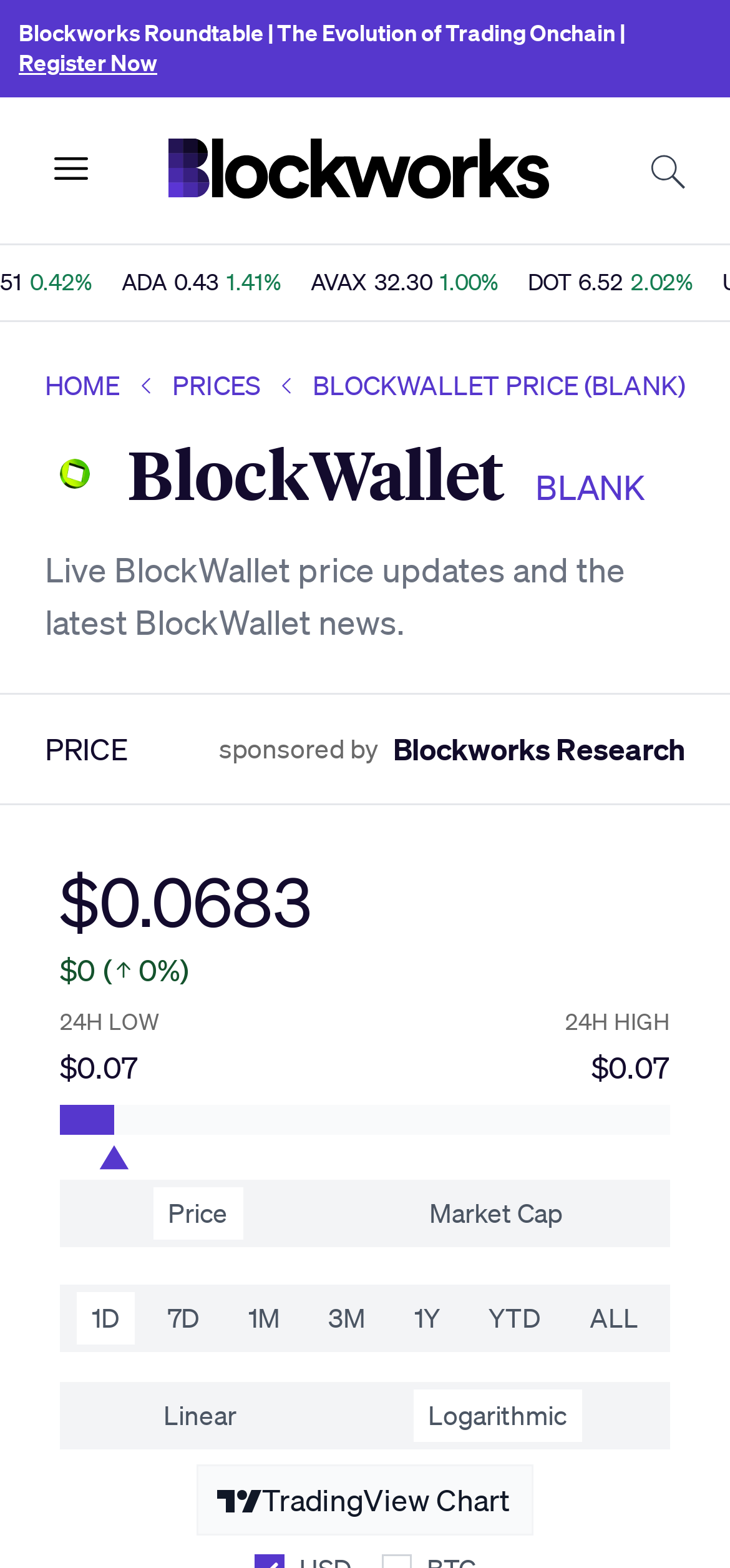Determine the bounding box coordinates for the clickable element required to fulfill the instruction: "Check the TradingView chart". Provide the coordinates as four float numbers between 0 and 1, i.e., [left, top, right, bottom].

[0.269, 0.934, 0.731, 0.979]